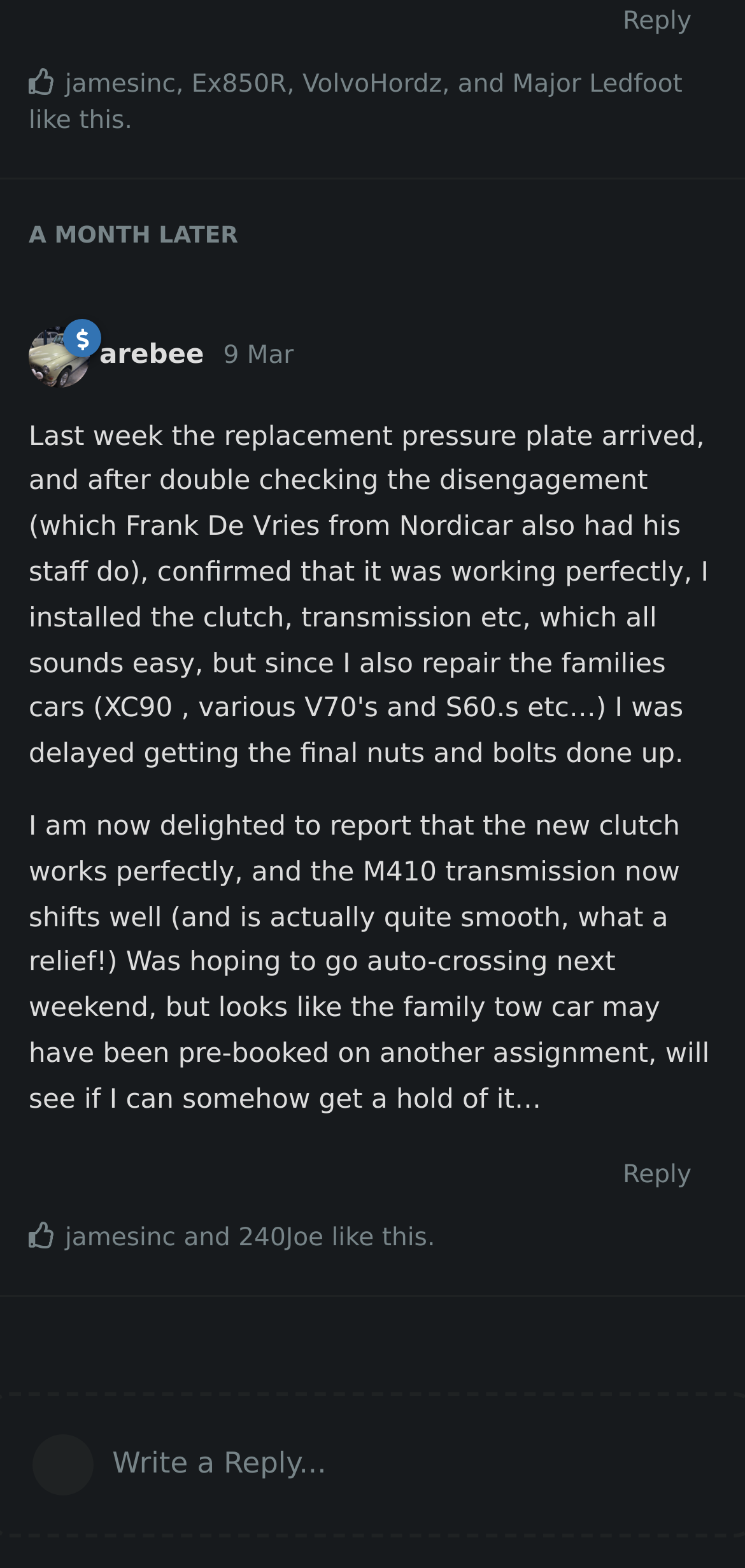Answer the question in a single word or phrase:
What is the author of the post?

jamesinc